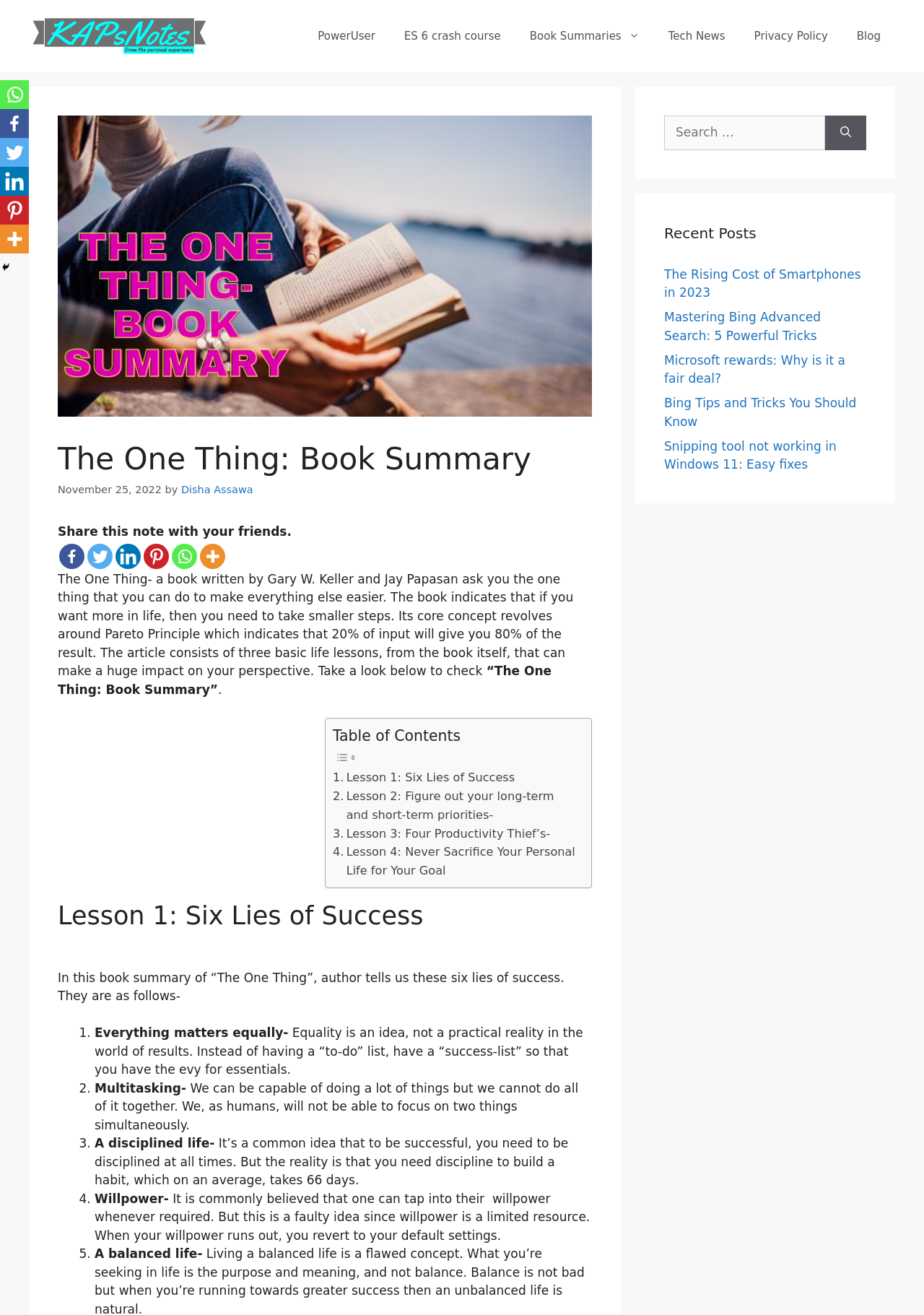Pinpoint the bounding box coordinates of the element that must be clicked to accomplish the following instruction: "Read the book summary of 'The One Thing'". The coordinates should be in the format of four float numbers between 0 and 1, i.e., [left, top, right, bottom].

[0.062, 0.335, 0.641, 0.363]